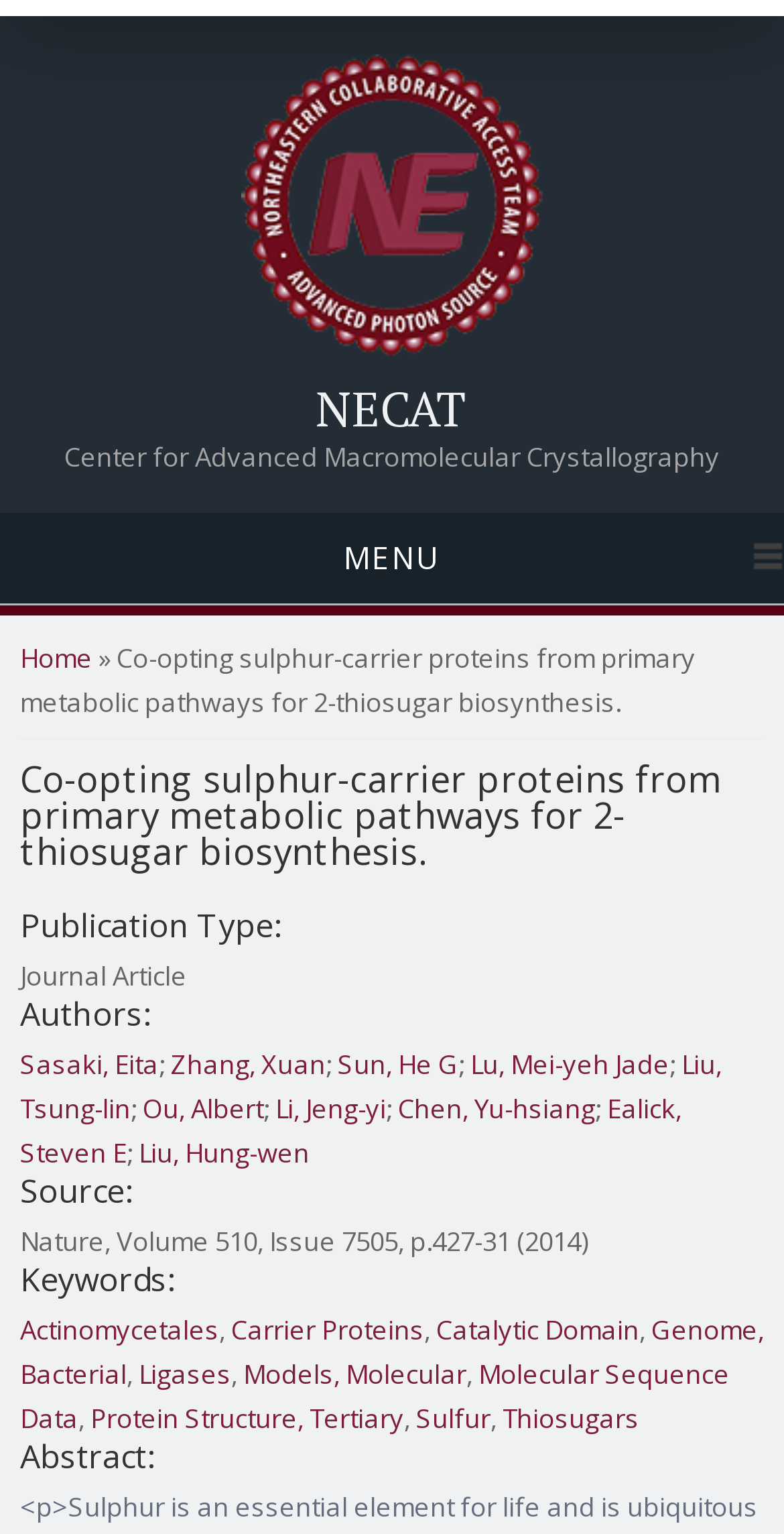Please identify the bounding box coordinates of the element's region that needs to be clicked to fulfill the following instruction: "Click on the 'MENU' link". The bounding box coordinates should consist of four float numbers between 0 and 1, i.e., [left, top, right, bottom].

[0.0, 0.334, 1.0, 0.395]